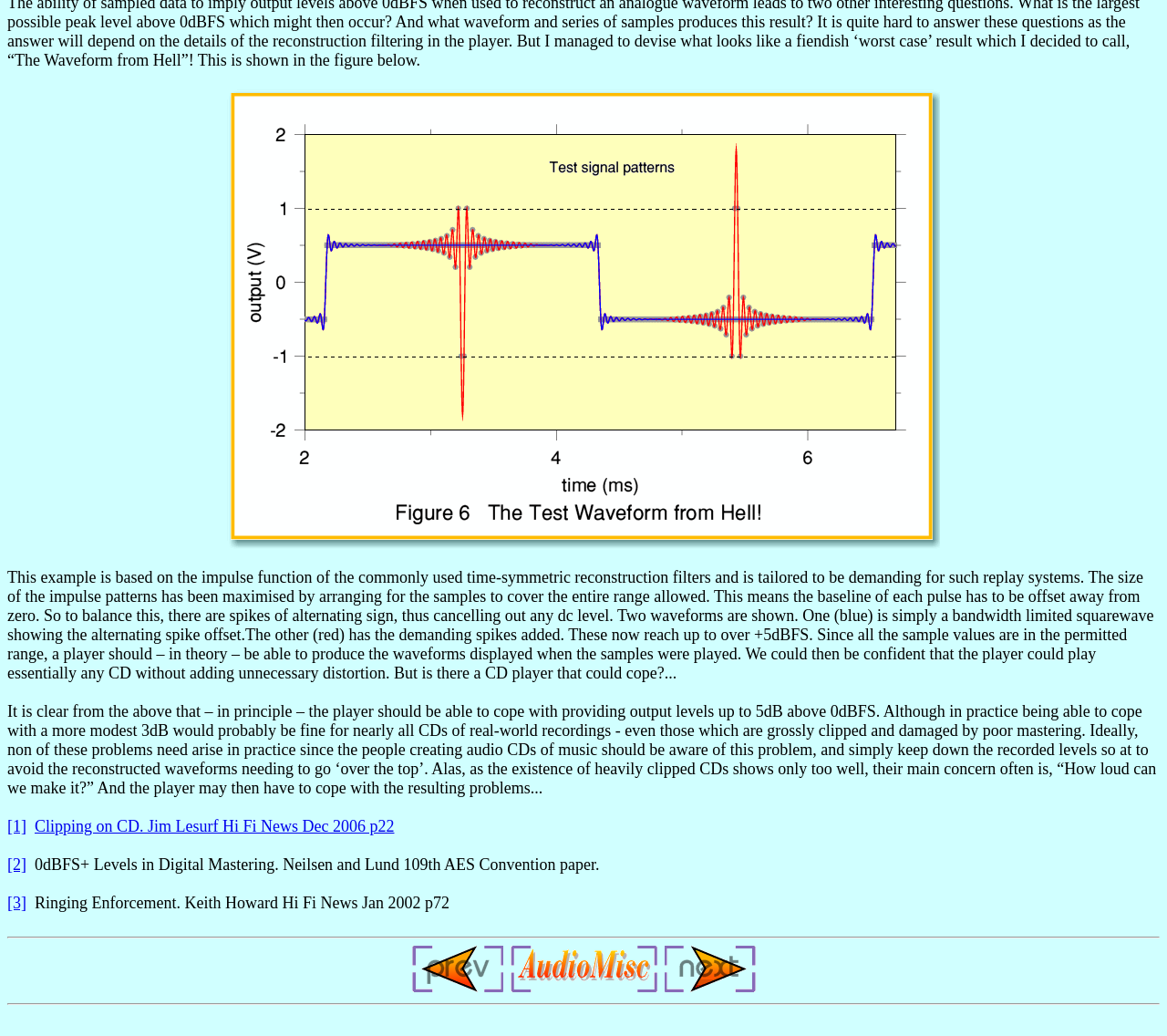Pinpoint the bounding box coordinates of the element to be clicked to execute the instruction: "Read the paper '0dBFS+ Levels in Digital Mastering'".

[0.023, 0.826, 0.514, 0.843]